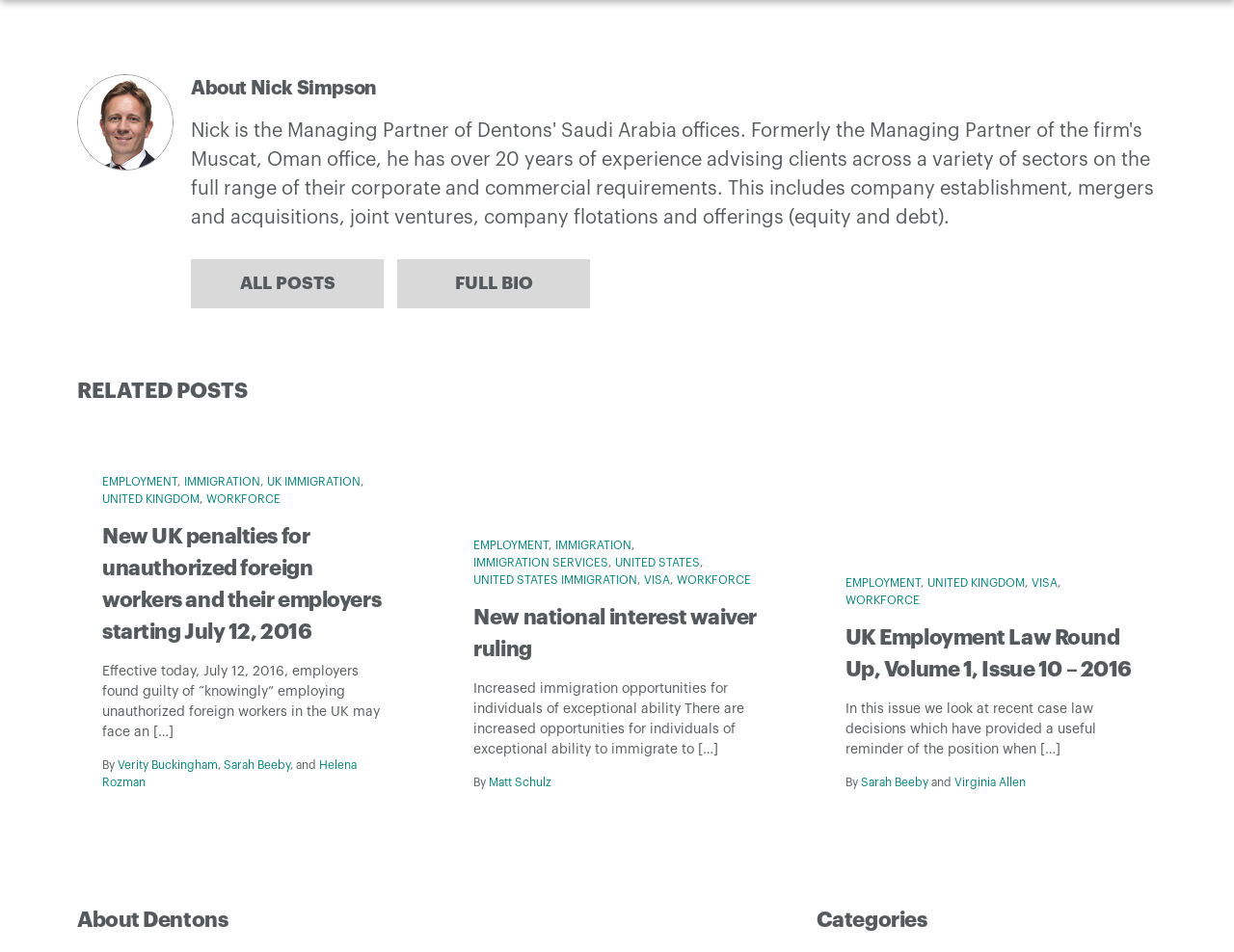What are the topics related to immigration mentioned in the webpage?
Answer the question with as much detail as you can, using the image as a reference.

The webpage mentions several topics related to immigration, including EMPLOYMENT, IMMIGRATION, UK IMMIGRATION, UNITED KINGDOM, VISA, and WORKFORCE, which are likely to be categories or tags for the articles on the webpage.